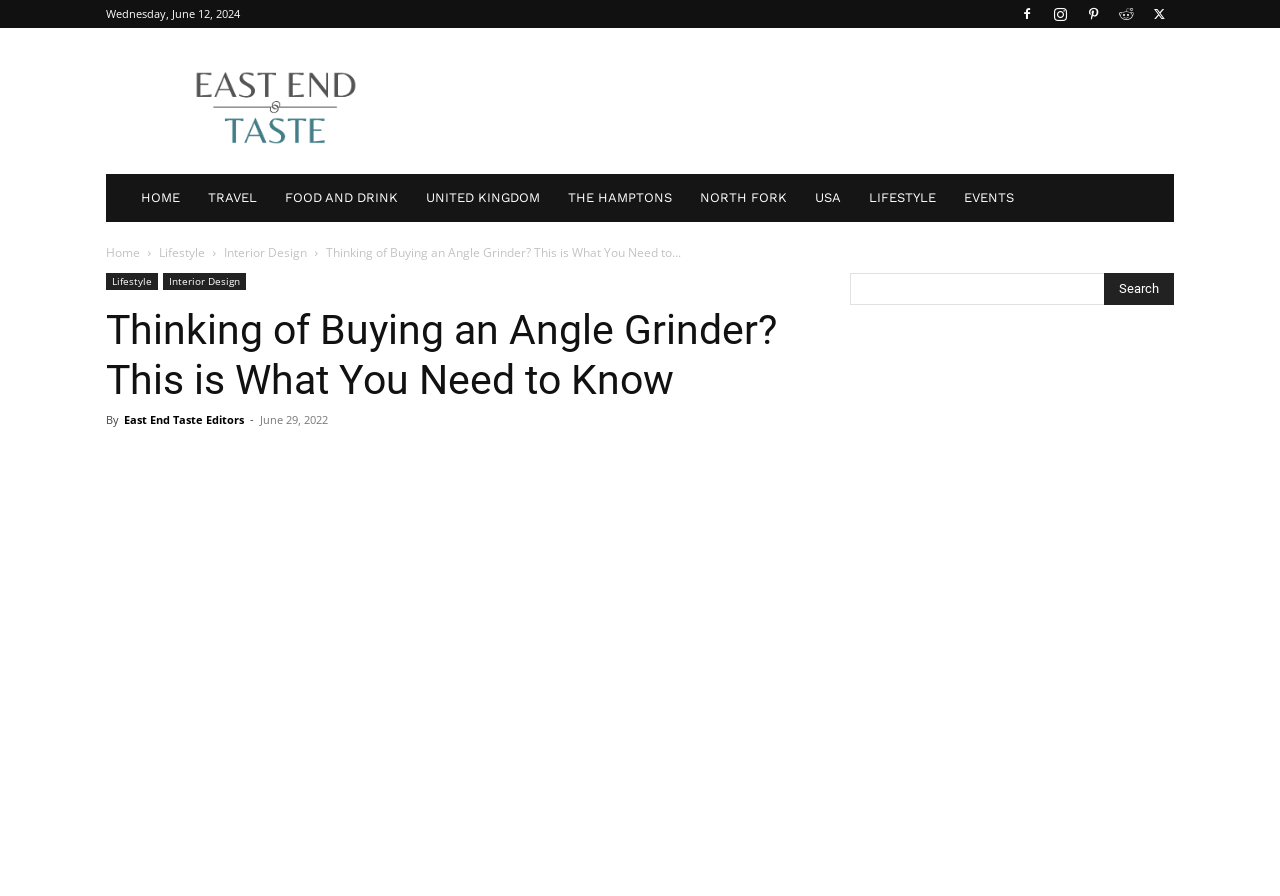Kindly determine the bounding box coordinates for the area that needs to be clicked to execute this instruction: "Click on the 'East End Taste Editors' link".

[0.097, 0.46, 0.191, 0.477]